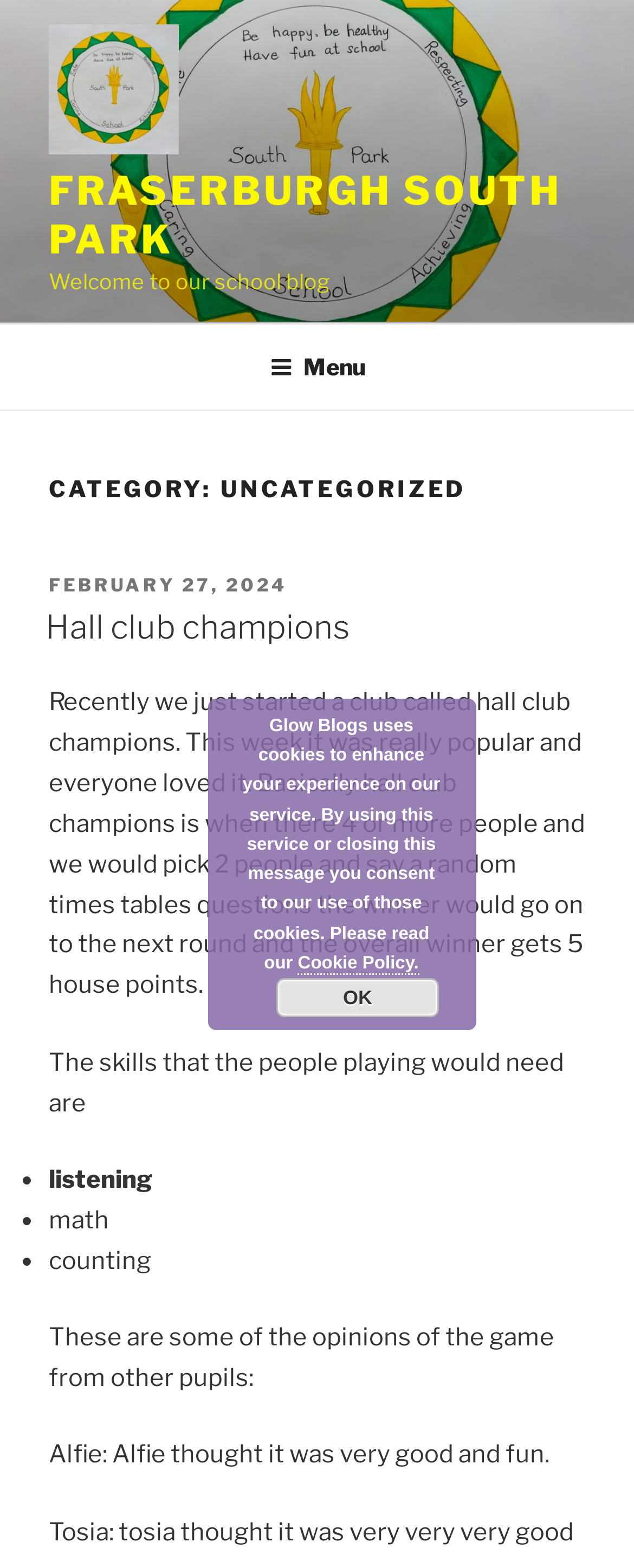Kindly respond to the following question with a single word or a brief phrase: 
What is the name of the school blog?

Fraserburgh South Park